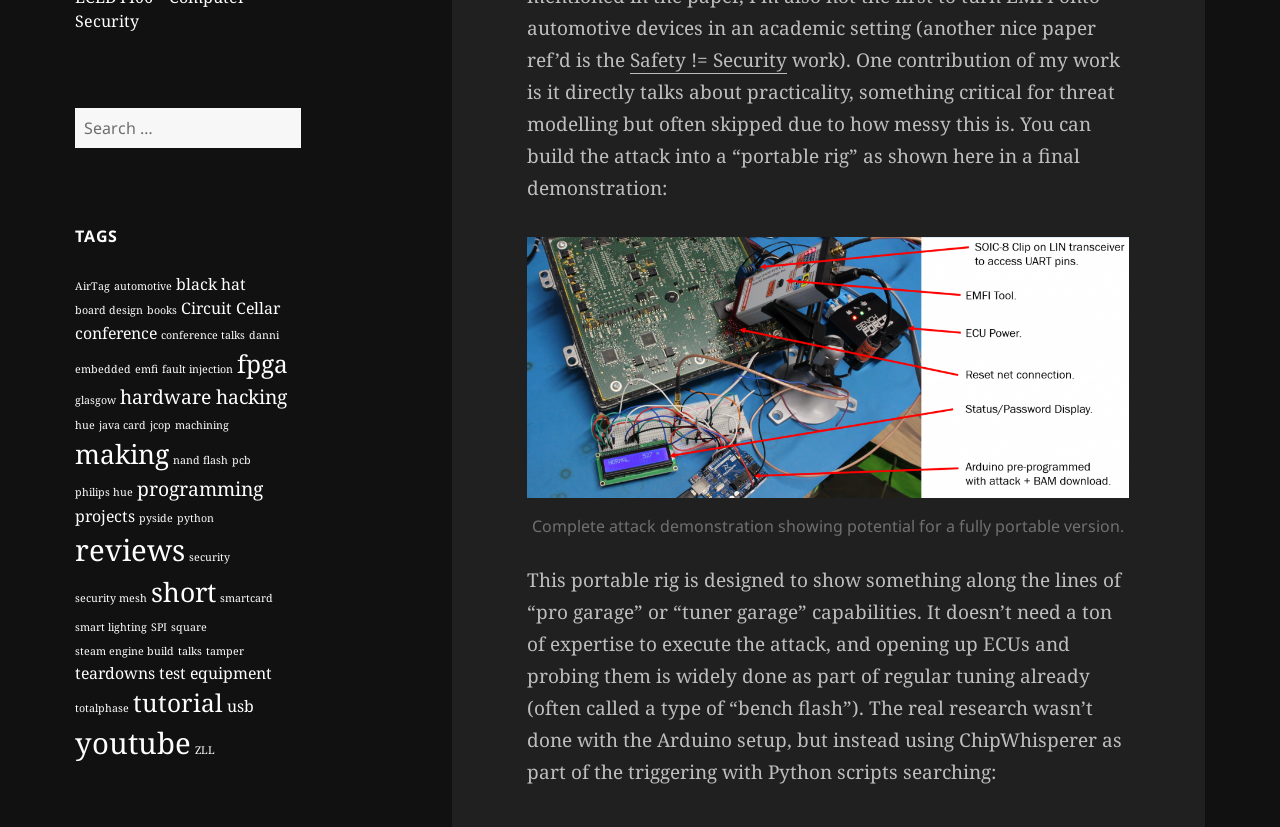Pinpoint the bounding box coordinates of the area that should be clicked to complete the following instruction: "Visit the 'AirTag' page". The coordinates must be given as four float numbers between 0 and 1, i.e., [left, top, right, bottom].

[0.059, 0.337, 0.086, 0.354]